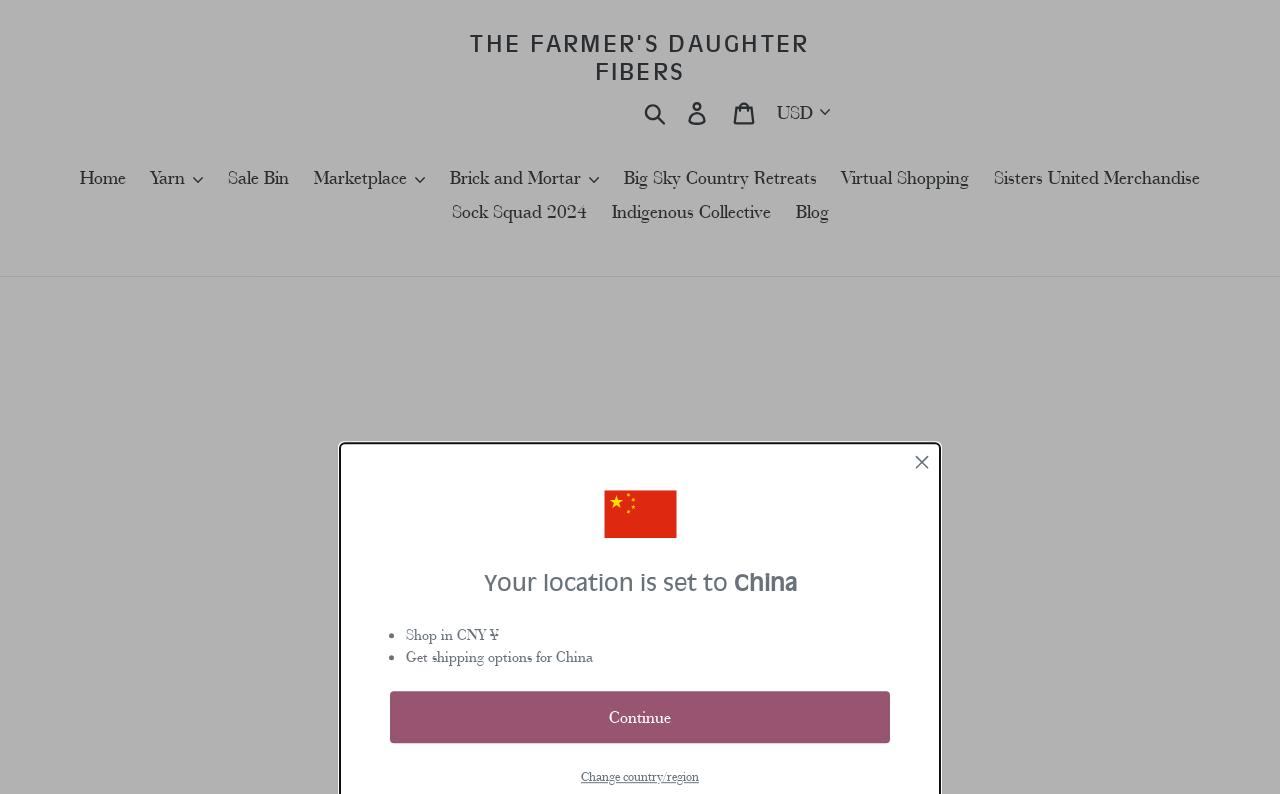Please give a succinct answer using a single word or phrase:
What is the function of the 'Continue' button?

Proceed to shopping